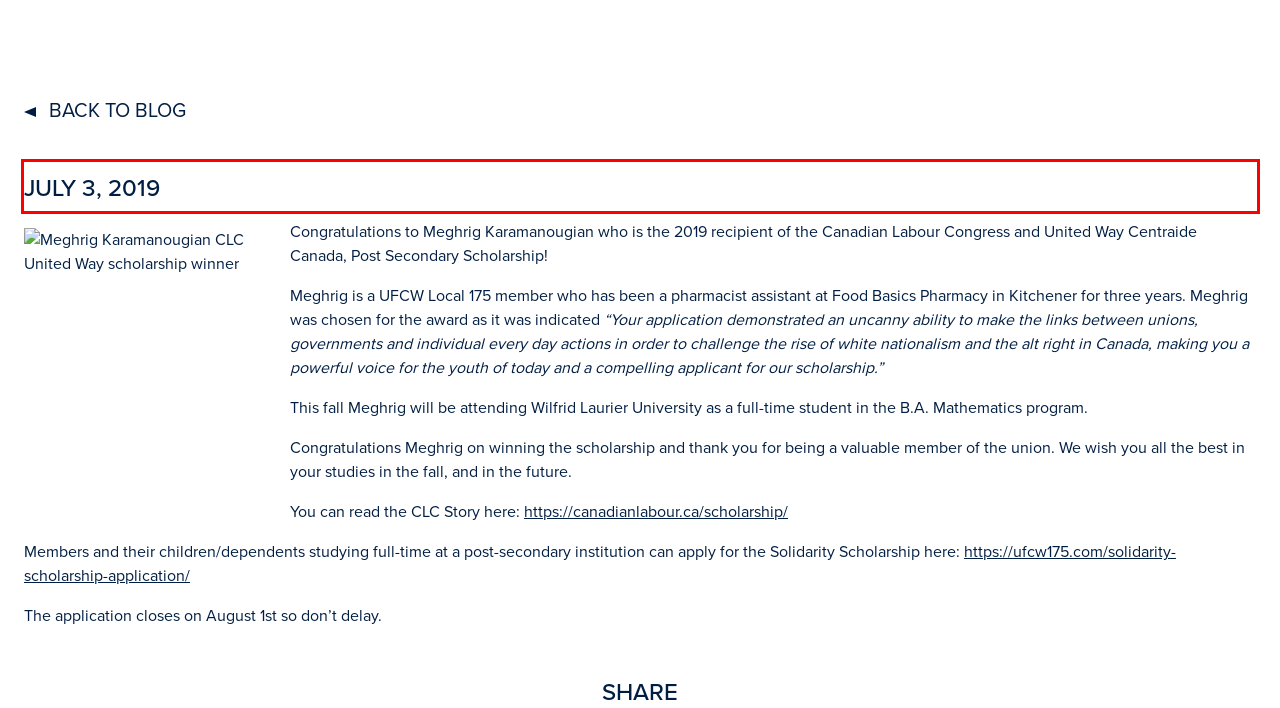Analyze the screenshot of a webpage where a red rectangle is bounding a UI element. Extract and generate the text content within this red bounding box.

Congratulations to Meghrig Karamanougian who is the 2019 recipient of the Canadian Labour Congress and United Way Centraide Canada, Post Secondary Scholarship!